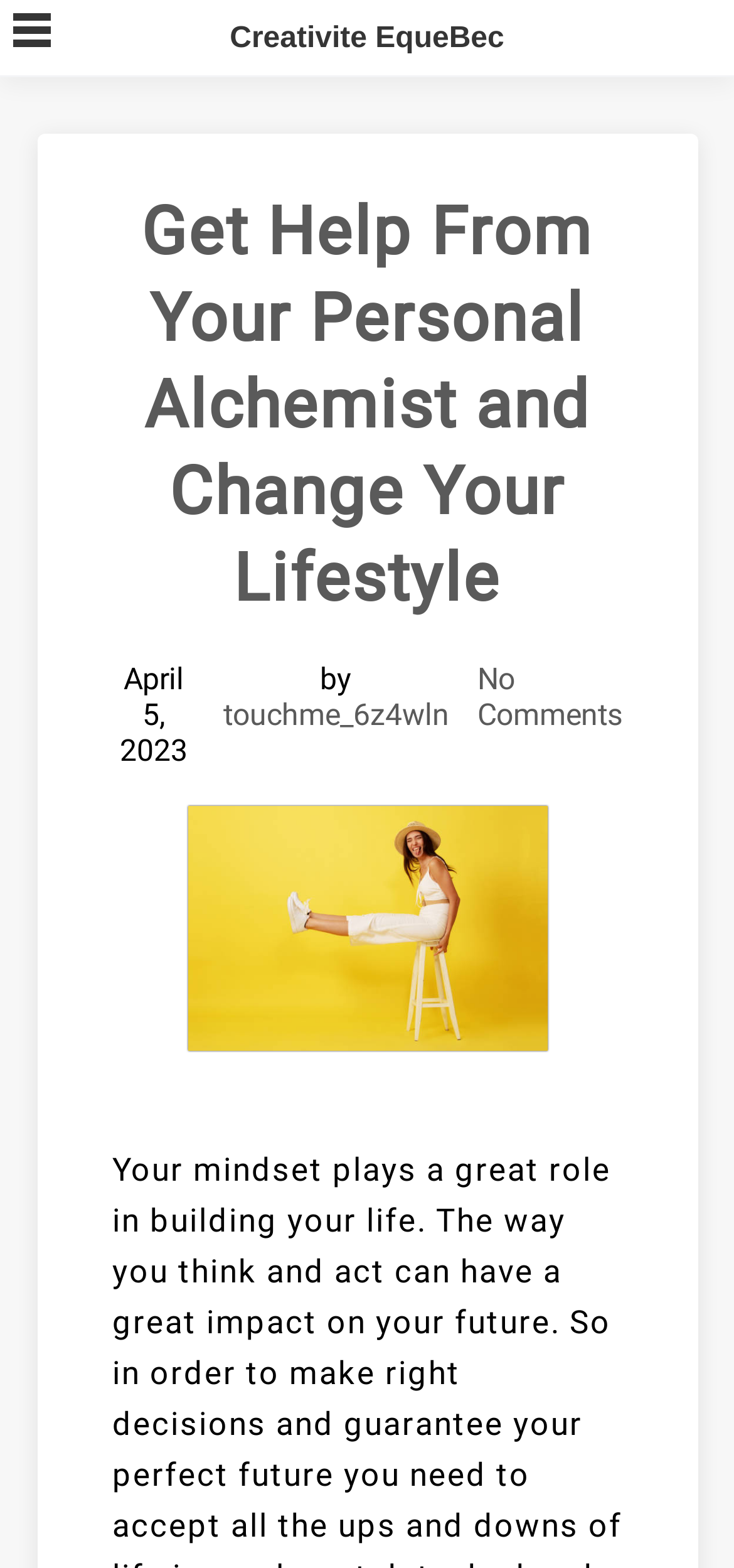How many comments does the article have?
Kindly answer the question with as much detail as you can.

I found the number of comments by looking at the link element that says 'No Comments' which is located below the author's name.